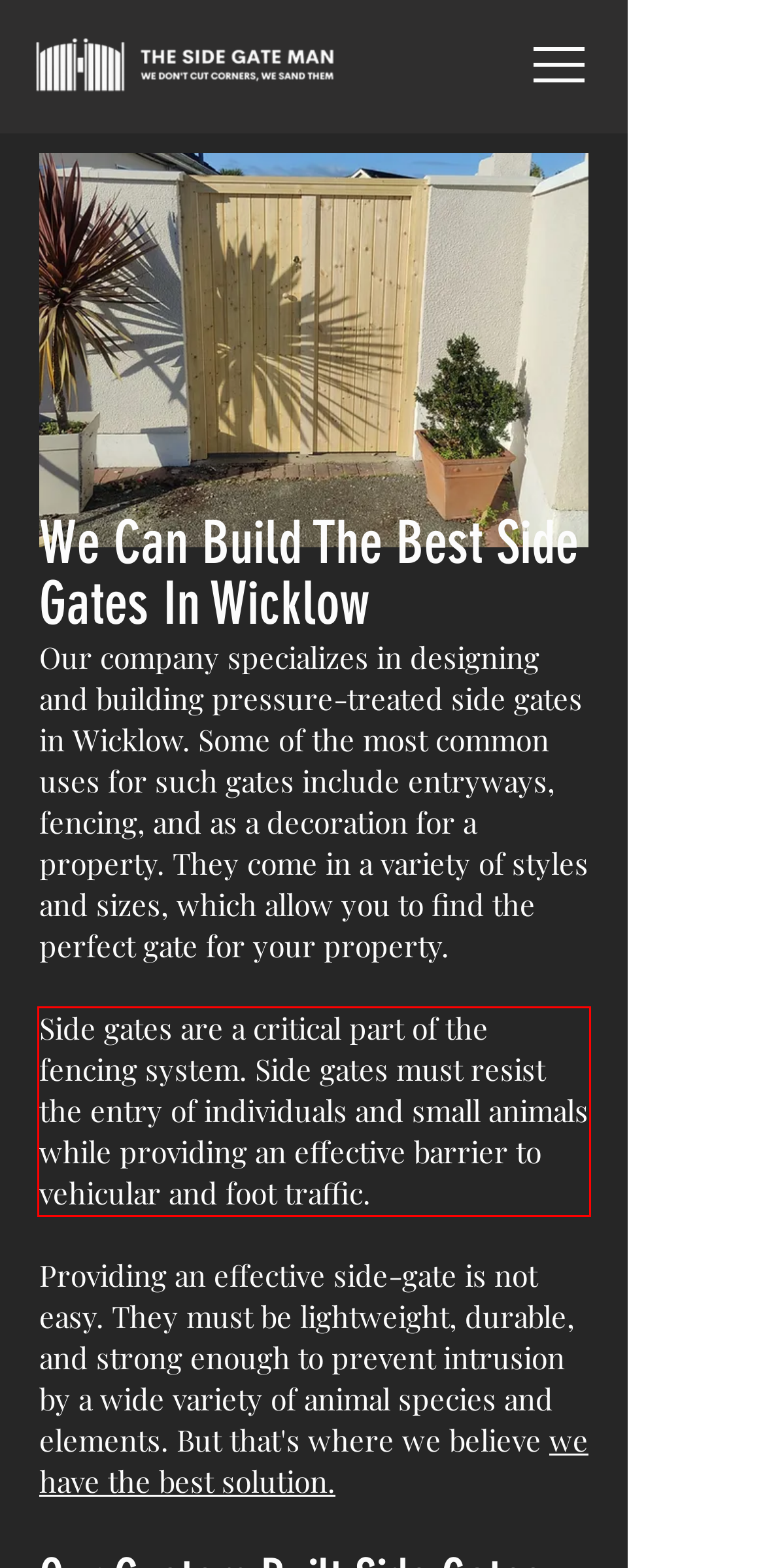Identify and extract the text within the red rectangle in the screenshot of the webpage.

Side gates are a critical part of the fencing system. Side gates must resist the entry of individuals and small animals while providing an effective barrier to vehicular and foot traffic.